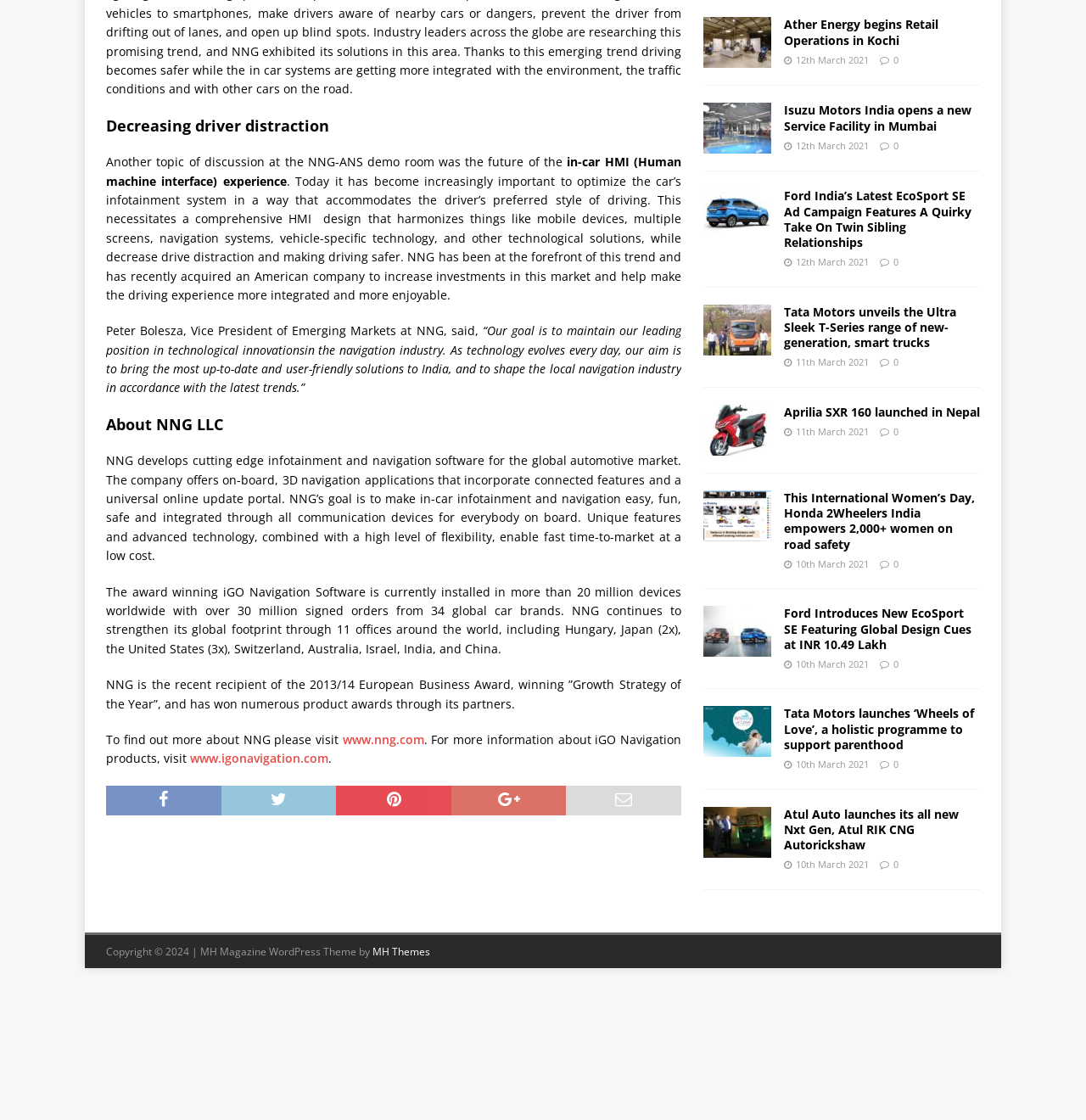Look at the image and answer the question in detail:
What is the topic of discussion at the NNG-ANS demo room?

I found this answer by reading the text, which mentions that another topic of discussion at the NNG-ANS demo room was the future of in-car HMI (Human machine interface) experience.